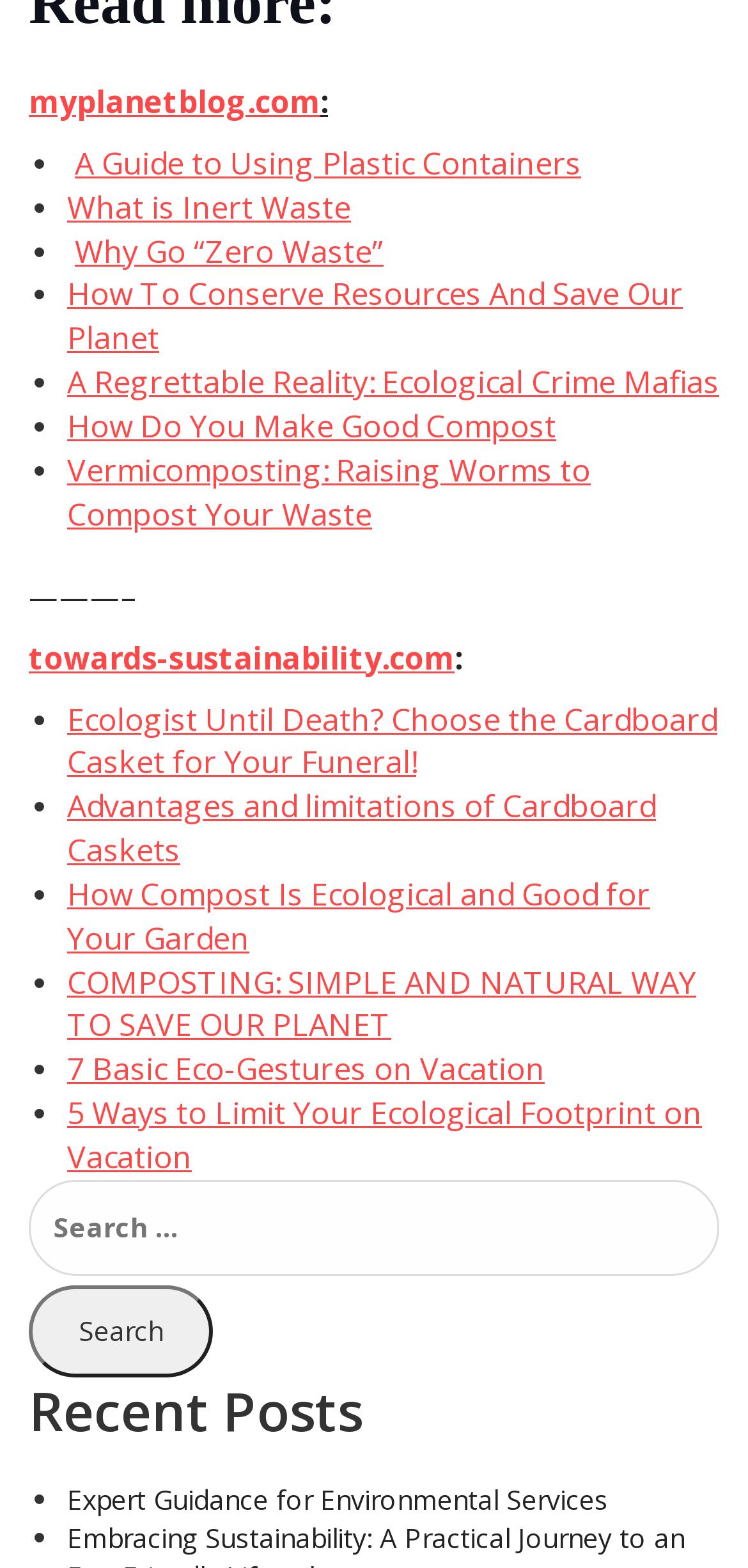Please predict the bounding box coordinates of the element's region where a click is necessary to complete the following instruction: "Read 'Expert Guidance for Environmental Services'". The coordinates should be represented by four float numbers between 0 and 1, i.e., [left, top, right, bottom].

[0.09, 0.944, 0.813, 0.968]